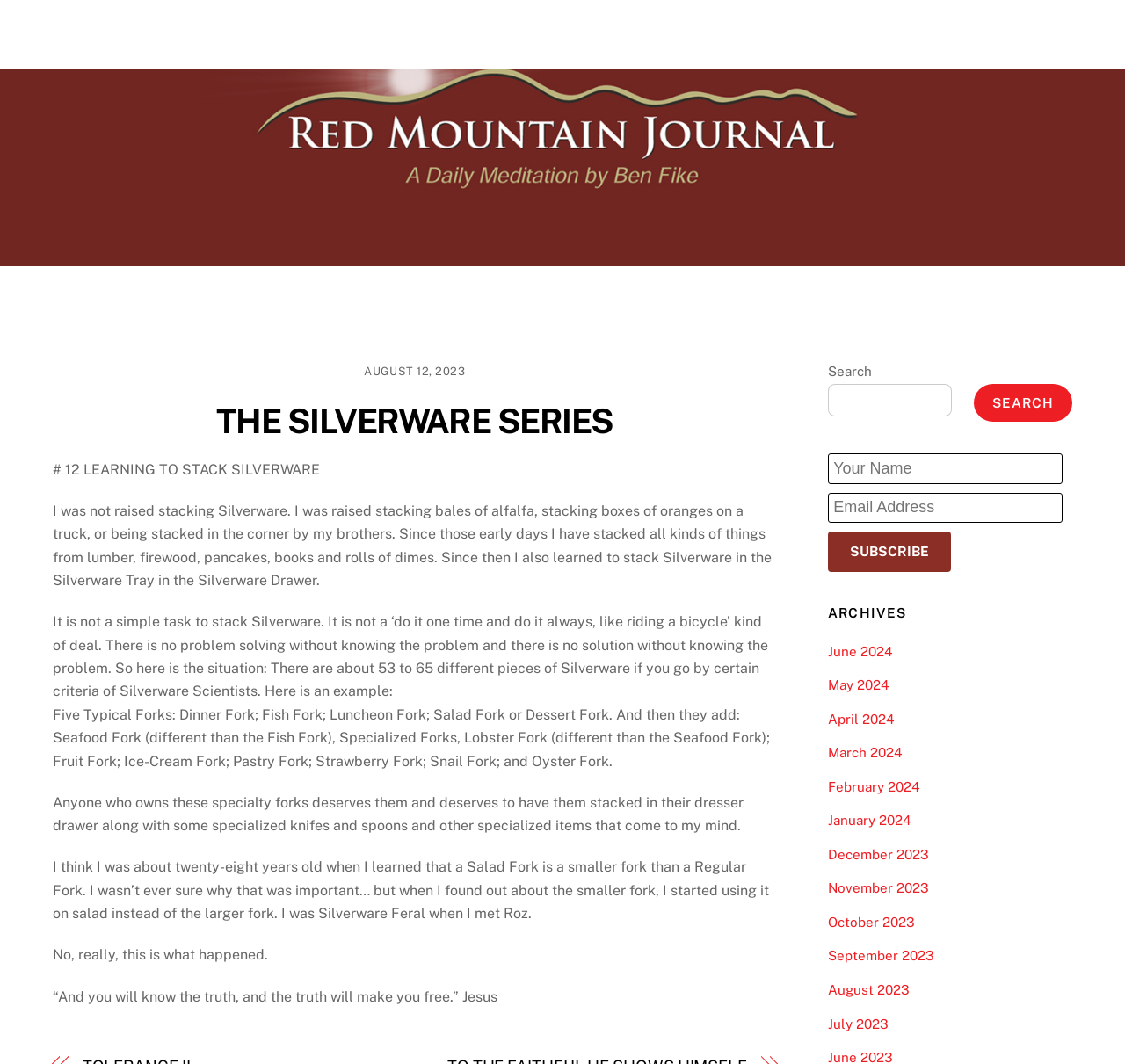Please provide the bounding box coordinates in the format (top-left x, top-left y, bottom-right x, bottom-right y). Remember, all values are floating point numbers between 0 and 1. What is the bounding box coordinate of the region described as: November 2023

[0.736, 0.828, 0.825, 0.842]